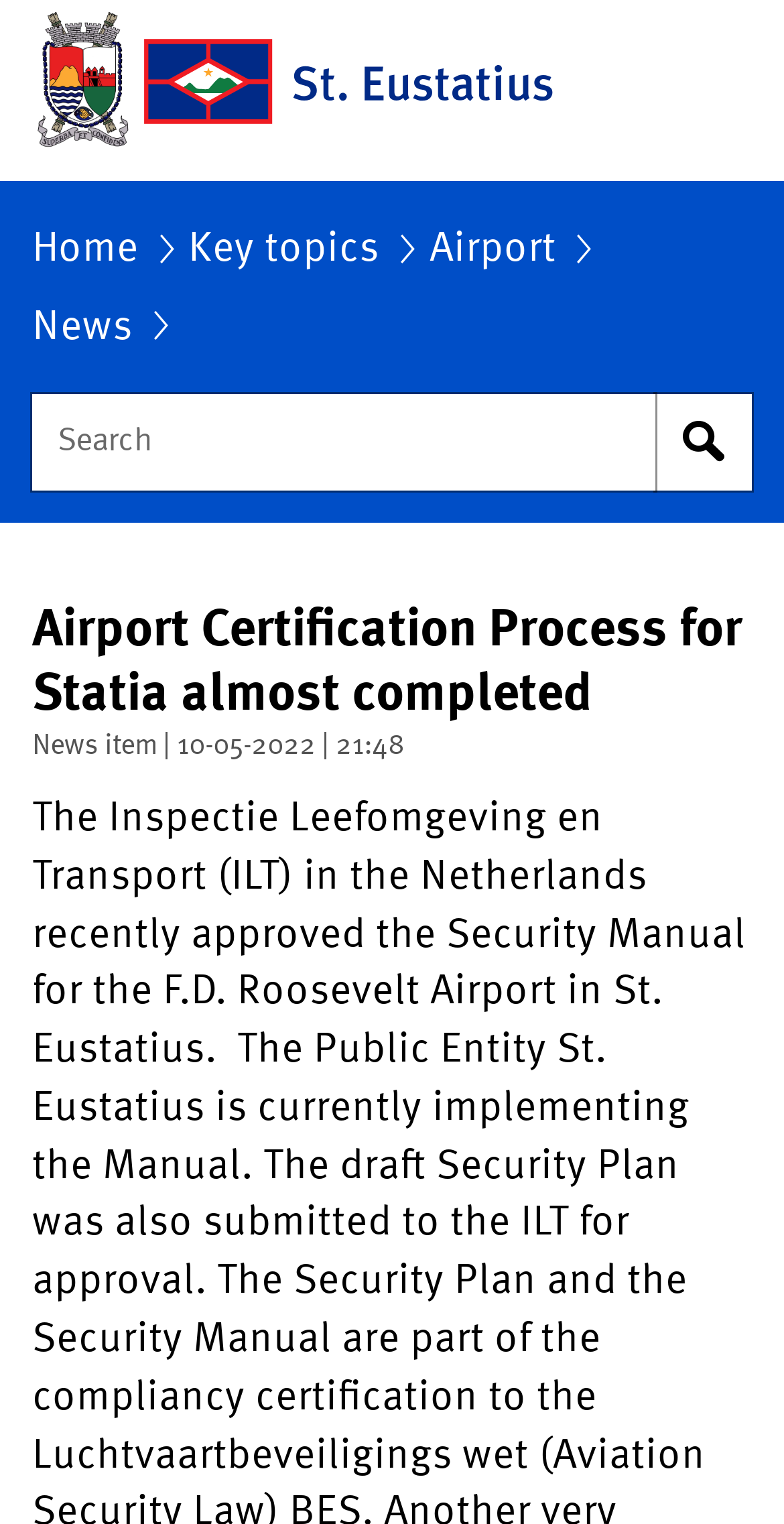Refer to the element description Key topics and identify the corresponding bounding box in the screenshot. Format the coordinates as (top-left x, top-left y, bottom-right x, bottom-right y) with values in the range of 0 to 1.

[0.241, 0.144, 0.515, 0.195]